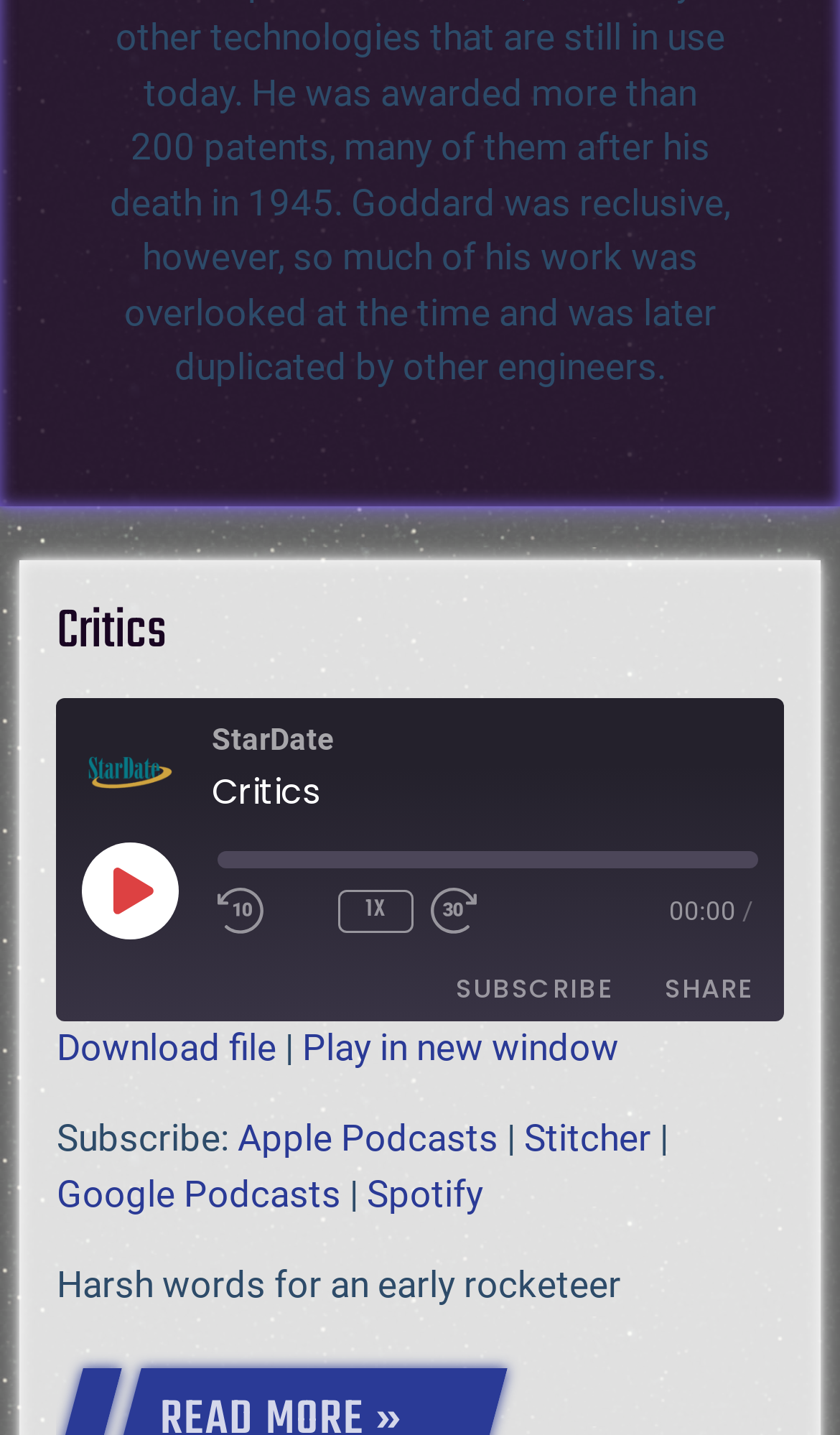Pinpoint the bounding box coordinates of the element that must be clicked to accomplish the following instruction: "Click the SUBSCRIBE button". The coordinates should be in the format of four float numbers between 0 and 1, i.e., [left, top, right, bottom].

[0.518, 0.673, 0.756, 0.706]